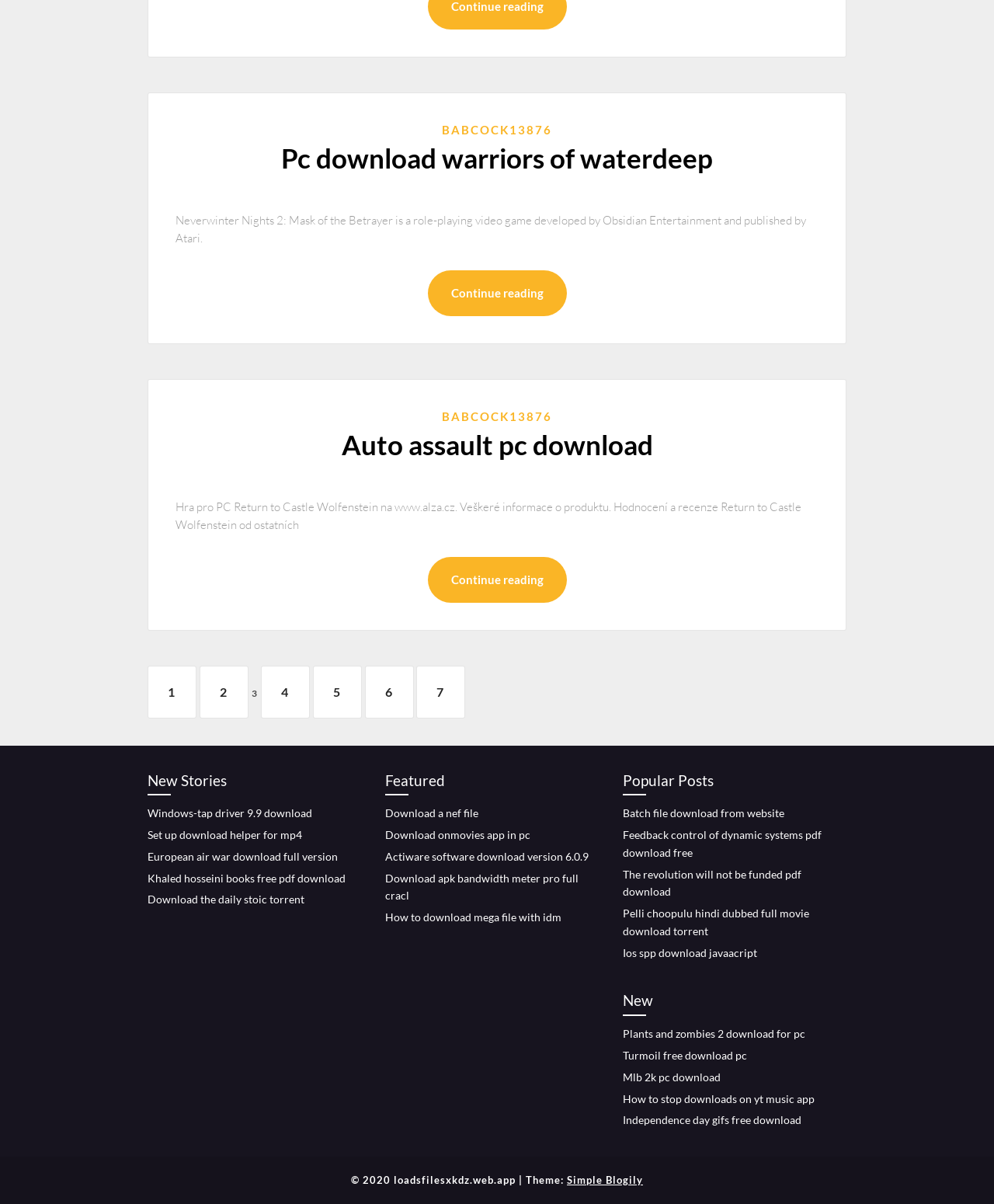How many categories are on this webpage?
Could you give a comprehensive explanation in response to this question?

I counted the number of distinct headings that seem to categorize the links on the webpage, which are 'New Stories', 'Featured', 'Popular Posts', and 'New'. There are 4 categories in total.